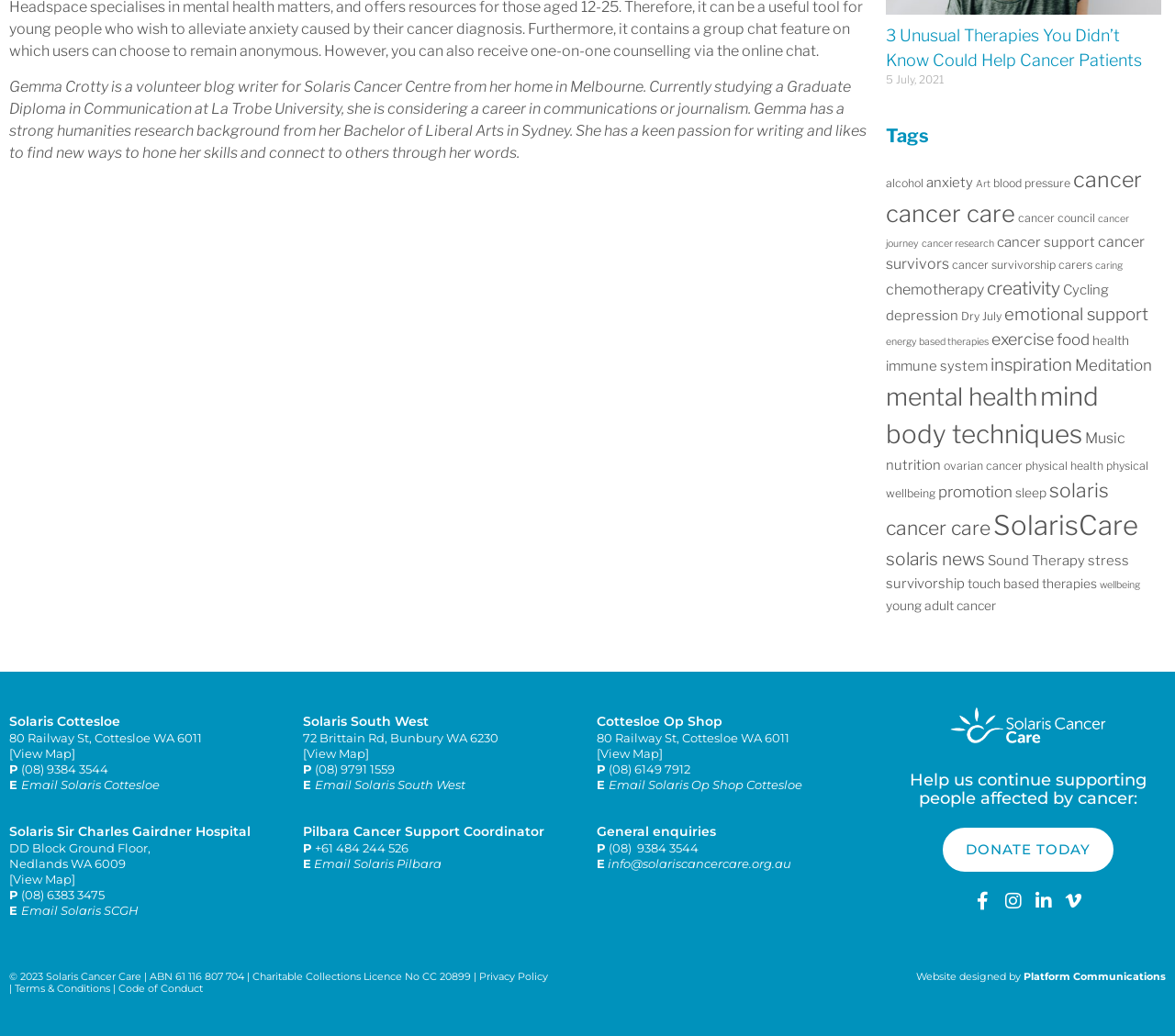How many locations does Solaris have?
Based on the content of the image, thoroughly explain and answer the question.

The webpage lists four locations: Solaris Cottesloe, Solaris Sir Charles Gairdner Hospital, Solaris South West, and Pilbara Cancer Support Coordinator, which can be found by scrolling down the page and looking at the contact information section.